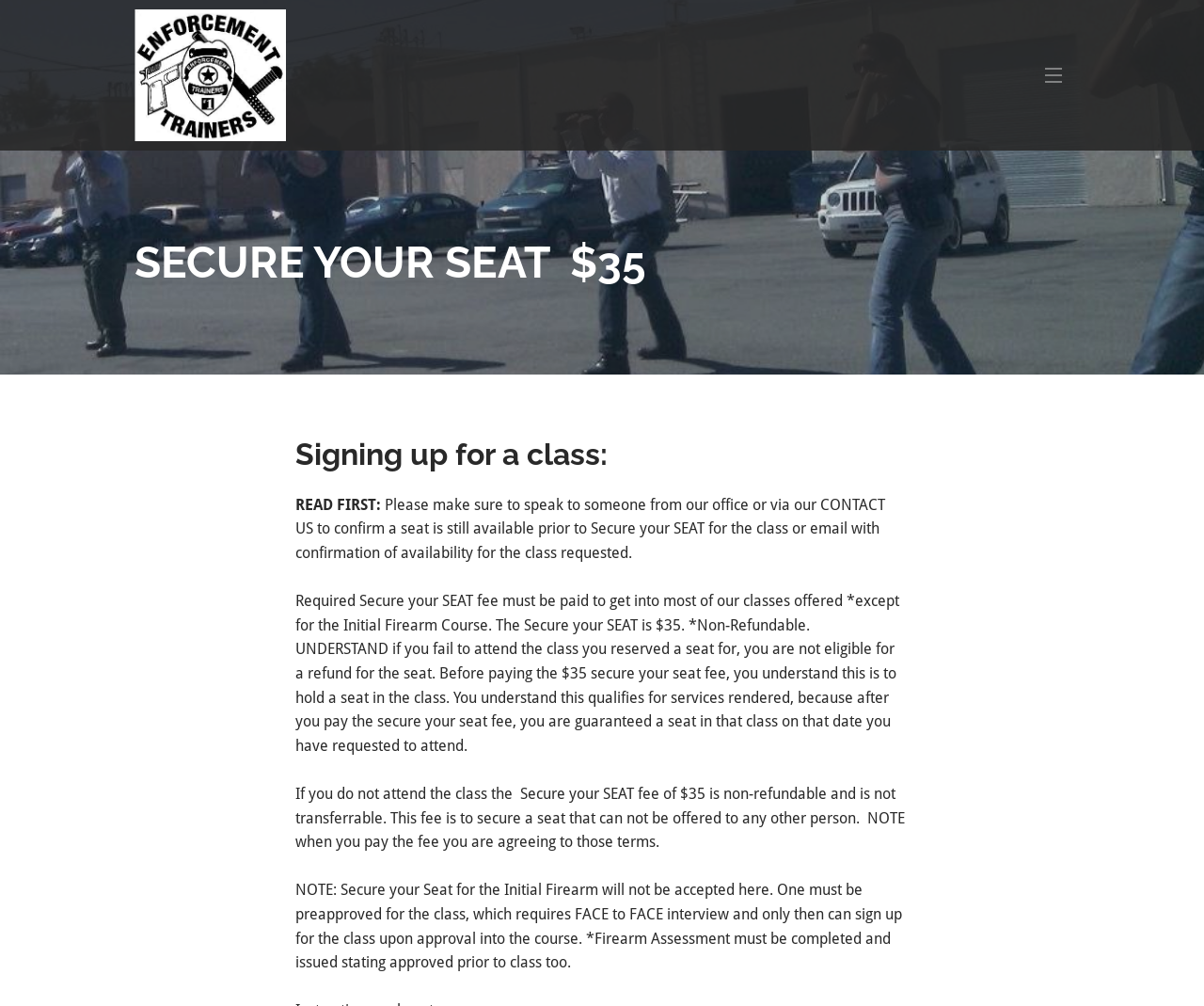Generate a thorough description of the webpage.

The webpage appears to be a registration or sign-up page for a class or course. At the top, there is a prominent link, followed by a heading that reads "SECURE YOUR SEAT $35". Below this heading, there is a section that provides detailed information about signing up for a class. 

This section starts with a heading that says "Signing up for a class:" and is followed by a series of paragraphs that outline the terms and conditions of securing a seat in a class. The text explains that a $35 non-refundable fee is required to secure a seat, and that this fee is not transferable. It also notes that if you fail to attend the class, the fee will not be refunded. 

Additionally, there is a special note about the Initial Firearm Course, which has different requirements, including a face-to-face interview and a firearm assessment, before one can sign up for the class. Overall, the webpage provides important information and guidelines for individuals looking to register for a class or course.